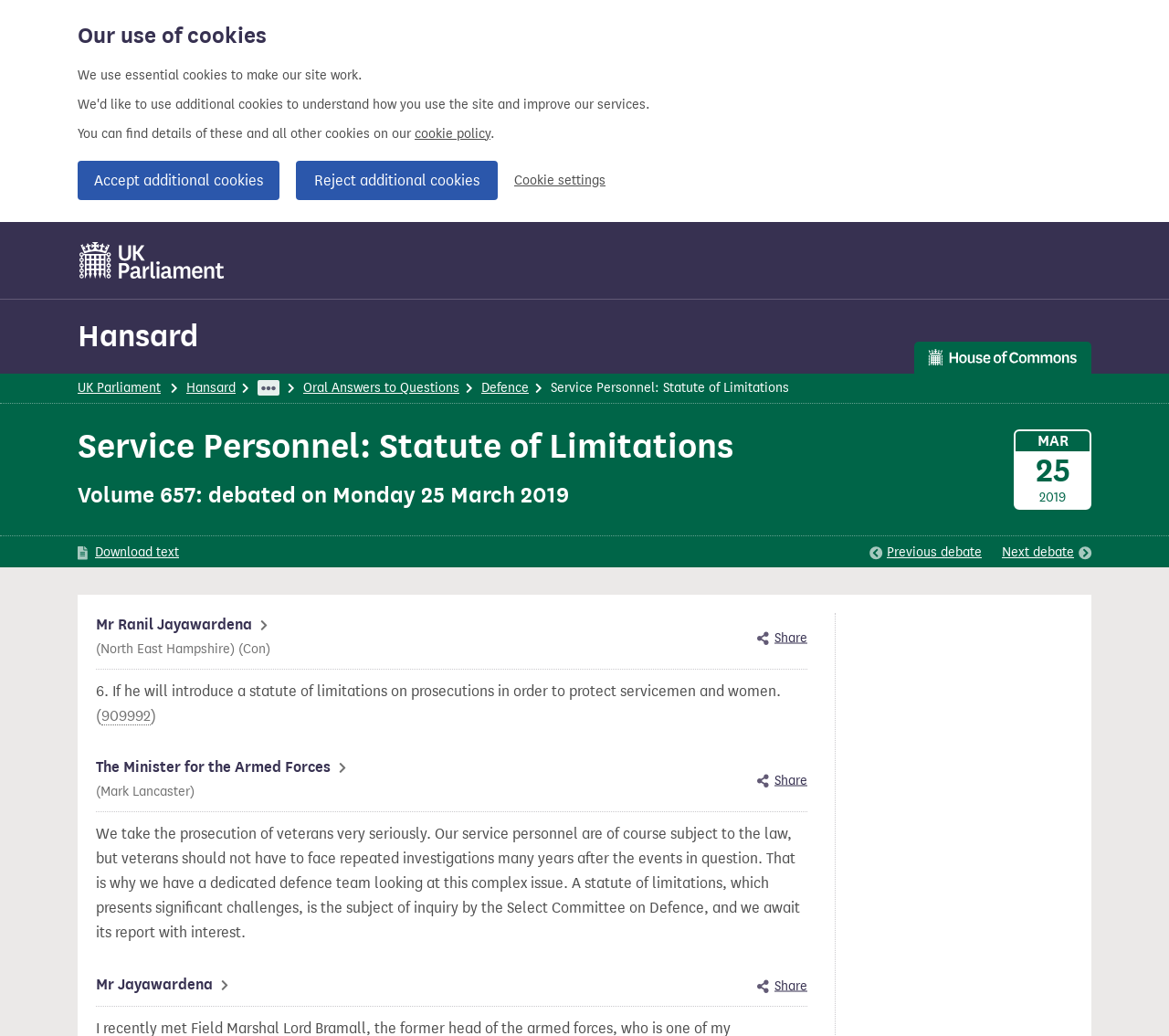Find the bounding box of the web element that fits this description: "Accept additional cookies".

[0.066, 0.155, 0.239, 0.193]